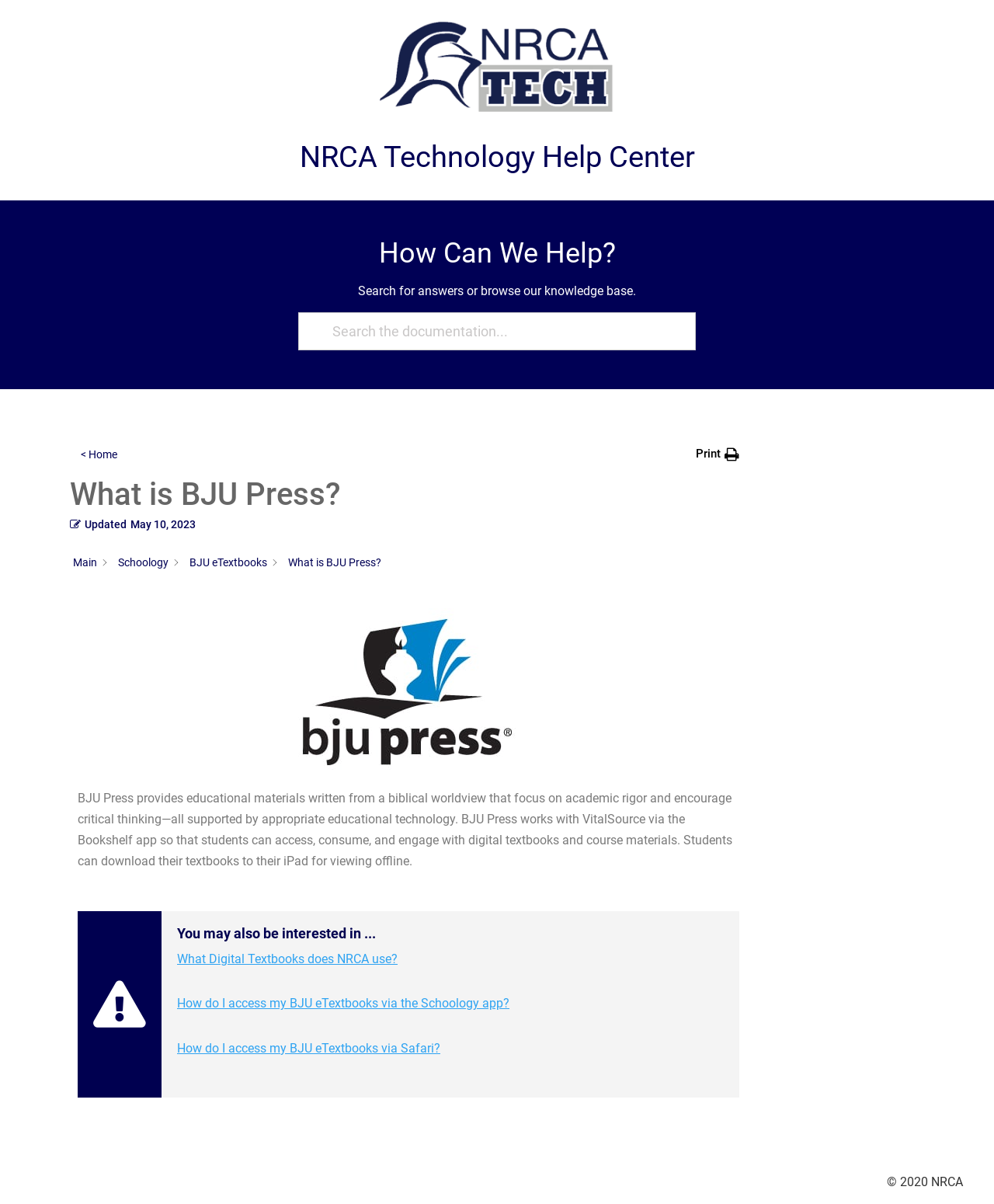Find the bounding box coordinates of the element to click in order to complete the given instruction: "Click on BJU eTextbooks."

[0.191, 0.462, 0.269, 0.472]